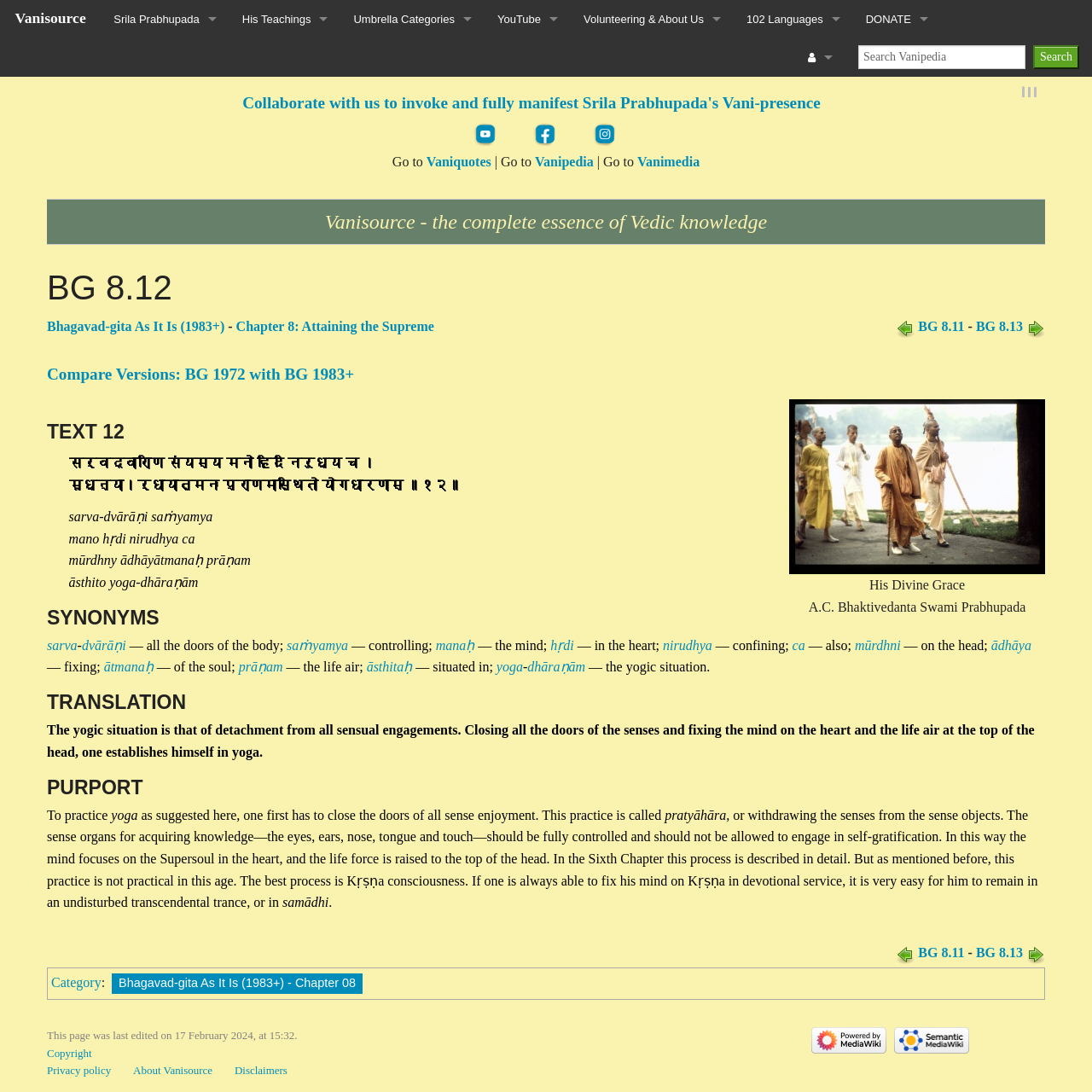How many description lists are there on the webpage?
Use the image to give a comprehensive and detailed response to the question.

The webpage contains two description lists, one with the title 'TEXT 12' and another with the title 'SYNONYMS'. Therefore, there are 2 description lists on the webpage.